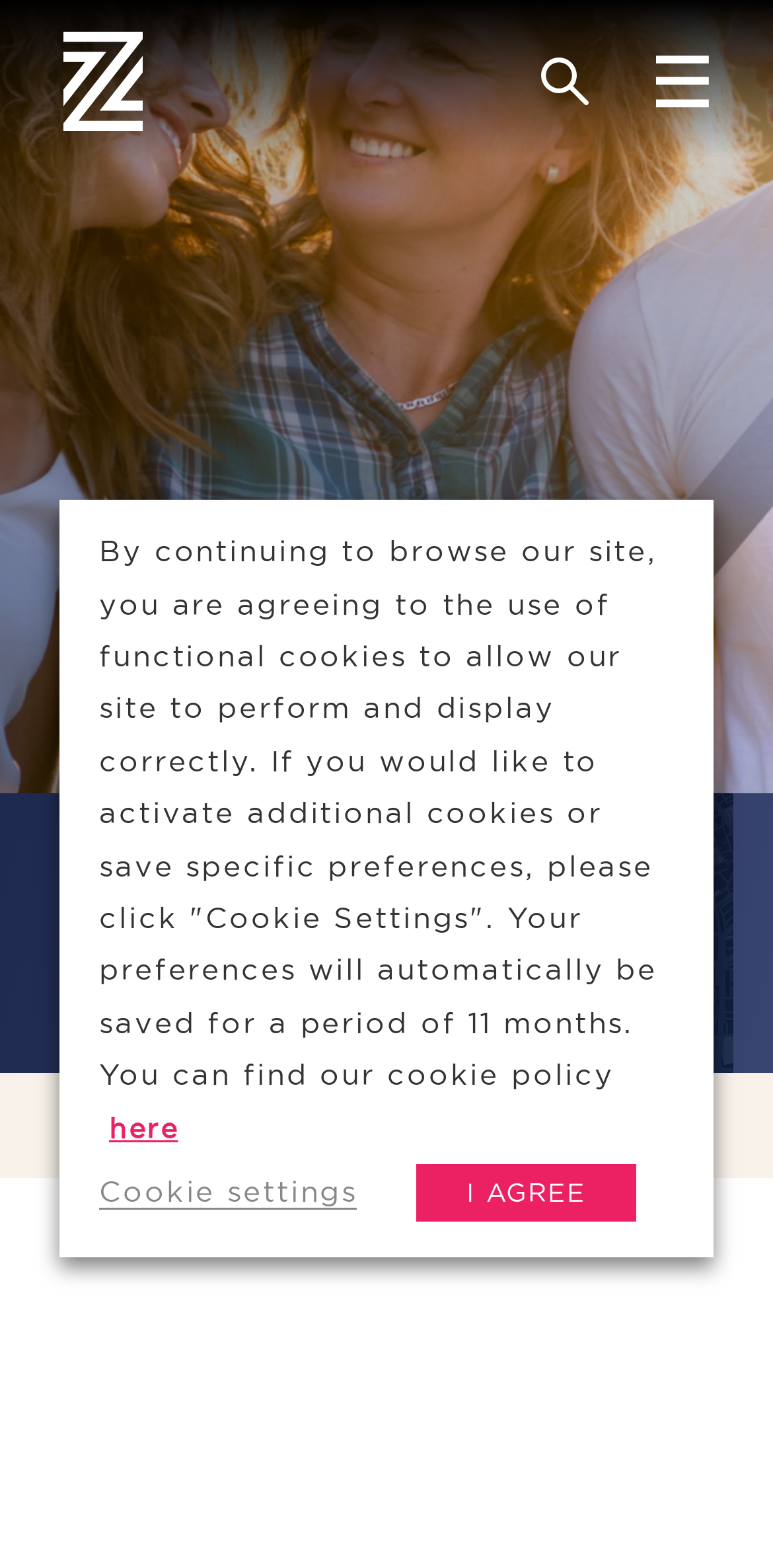What is the name of the company?
Please provide a detailed answer to the question.

The name of the company can be found in the top-left corner of the webpage, where the logo 'ZEDRA' is displayed.